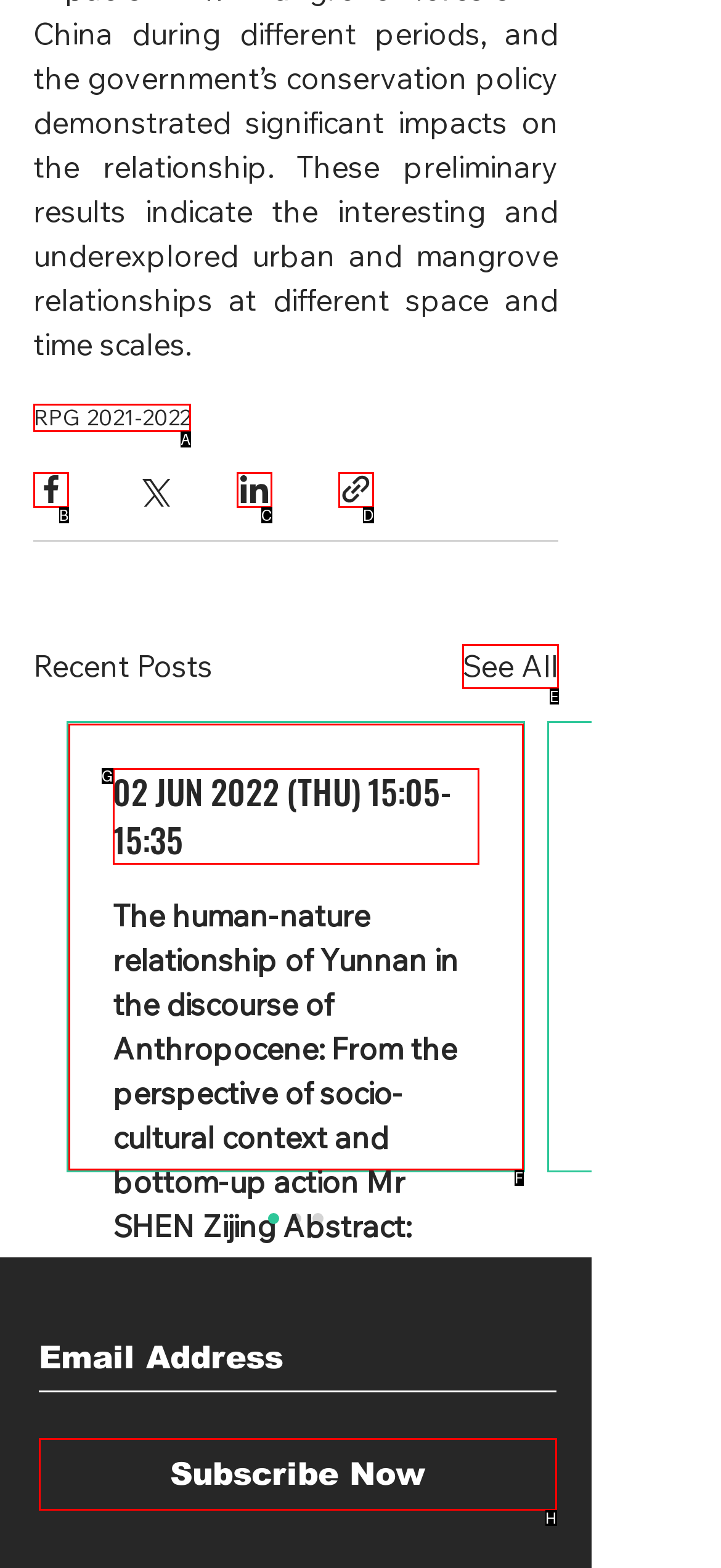From the options shown, which one fits the description: aria-label="Share via LinkedIn"? Respond with the appropriate letter.

C